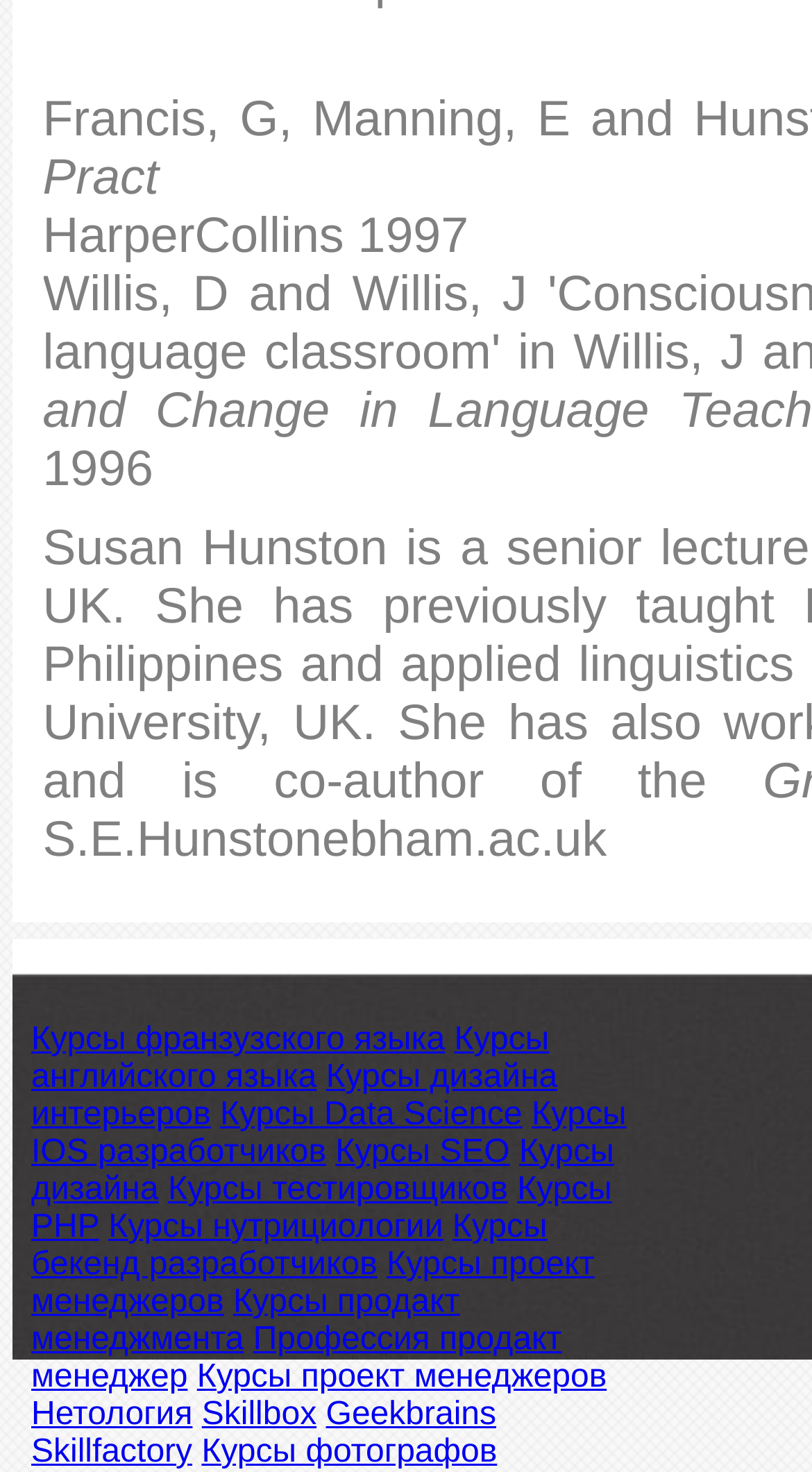Please indicate the bounding box coordinates for the clickable area to complete the following task: "Learn about Data Science". The coordinates should be specified as four float numbers between 0 and 1, i.e., [left, top, right, bottom].

[0.271, 0.745, 0.643, 0.769]